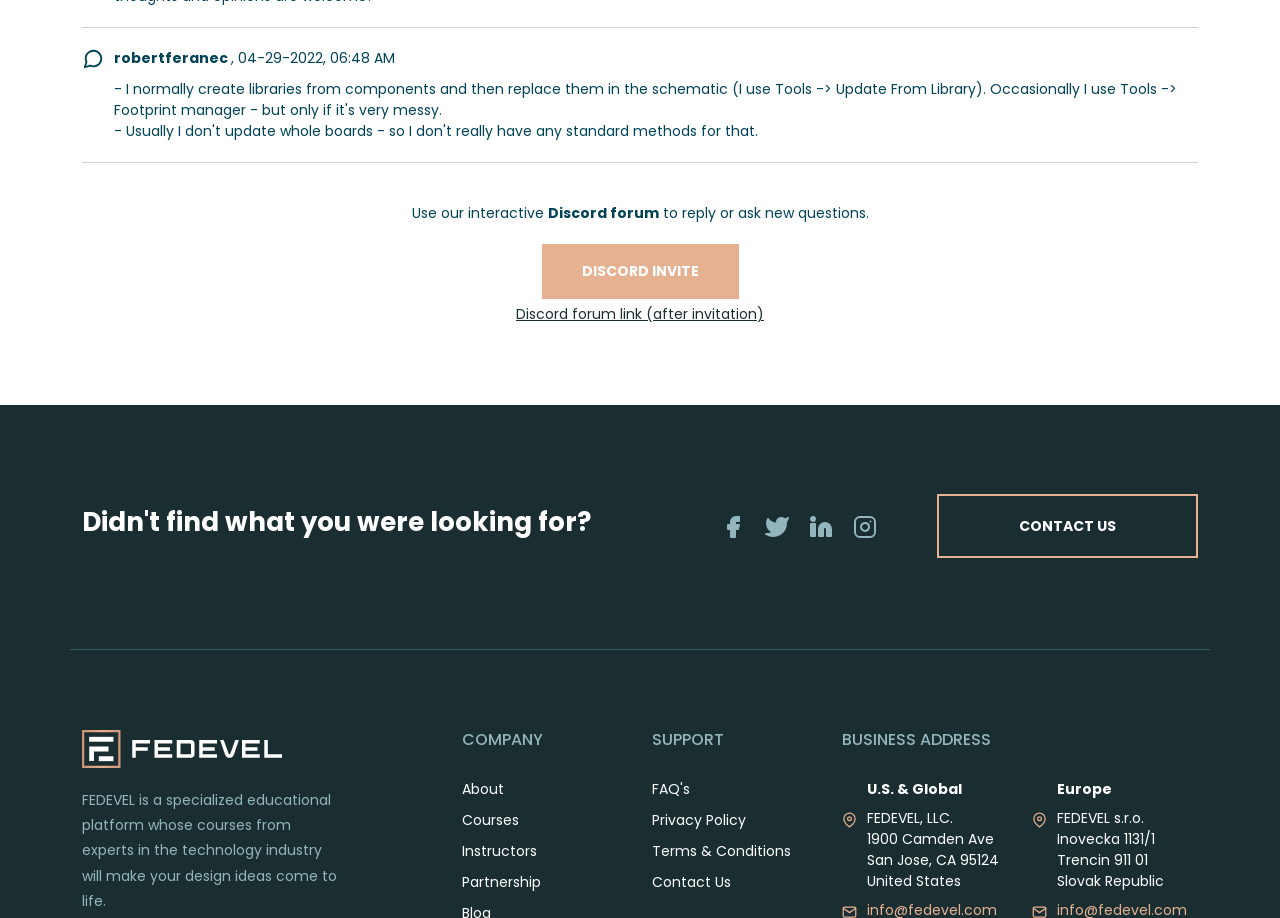What is the business address of FEDEVEL in the United States?
Please answer the question as detailed as possible based on the image.

The business address of FEDEVEL in the United States can be found in the StaticText elements at the bottom of the webpage, which provide the address as '1900 Camden Ave, San Jose, CA 95124'.